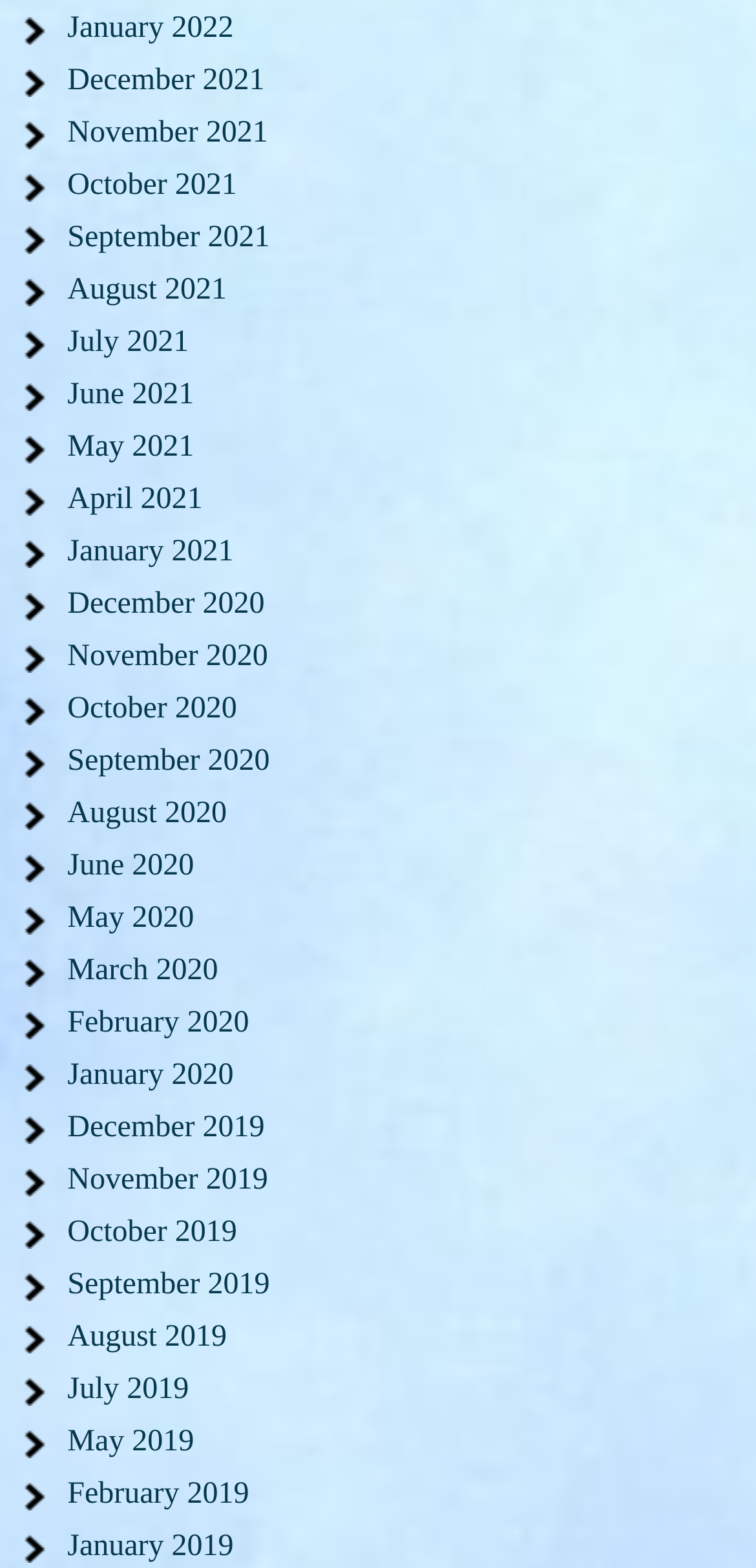Please locate the bounding box coordinates of the region I need to click to follow this instruction: "Open Menu".

None